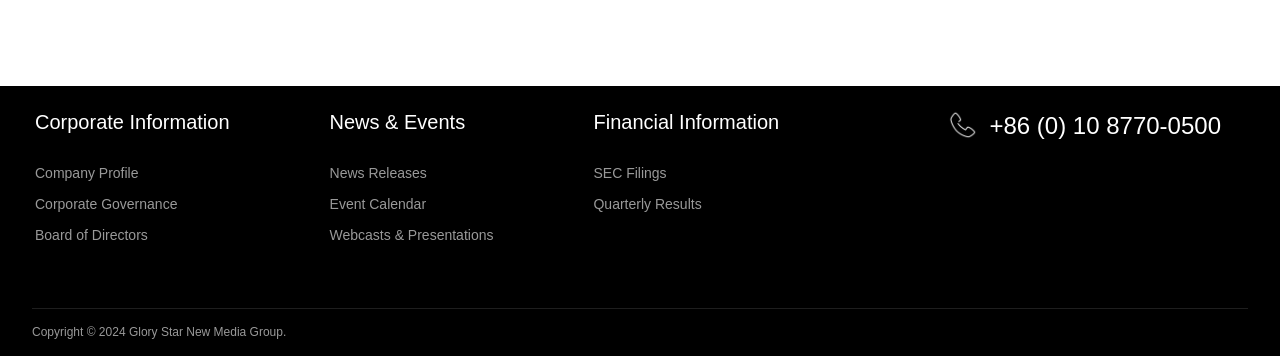Bounding box coordinates are given in the format (top-left x, top-left y, bottom-right x, bottom-right y). All values should be floating point numbers between 0 and 1. Provide the bounding box coordinate for the UI element described as: Webcasts & Presentations

[0.257, 0.638, 0.386, 0.683]